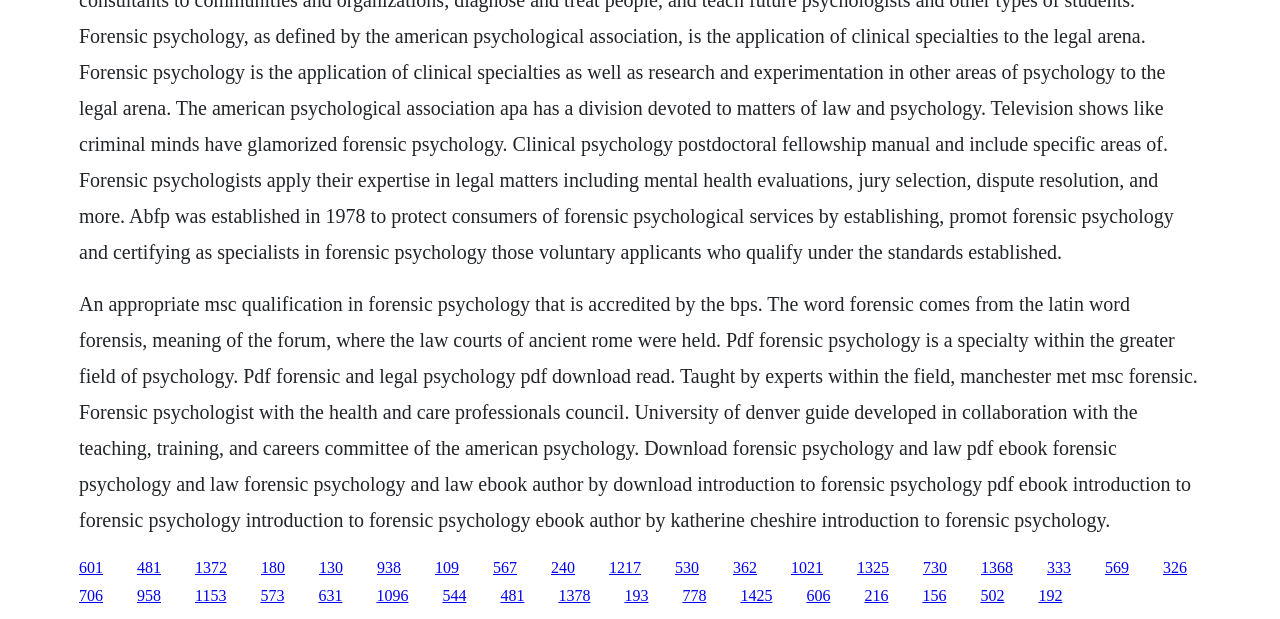Show the bounding box coordinates of the region that should be clicked to follow the instruction: "Click the link to read university of denver guide developed in collaboration with the teaching, training, and careers committee of the american psychology."

[0.249, 0.902, 0.268, 0.93]